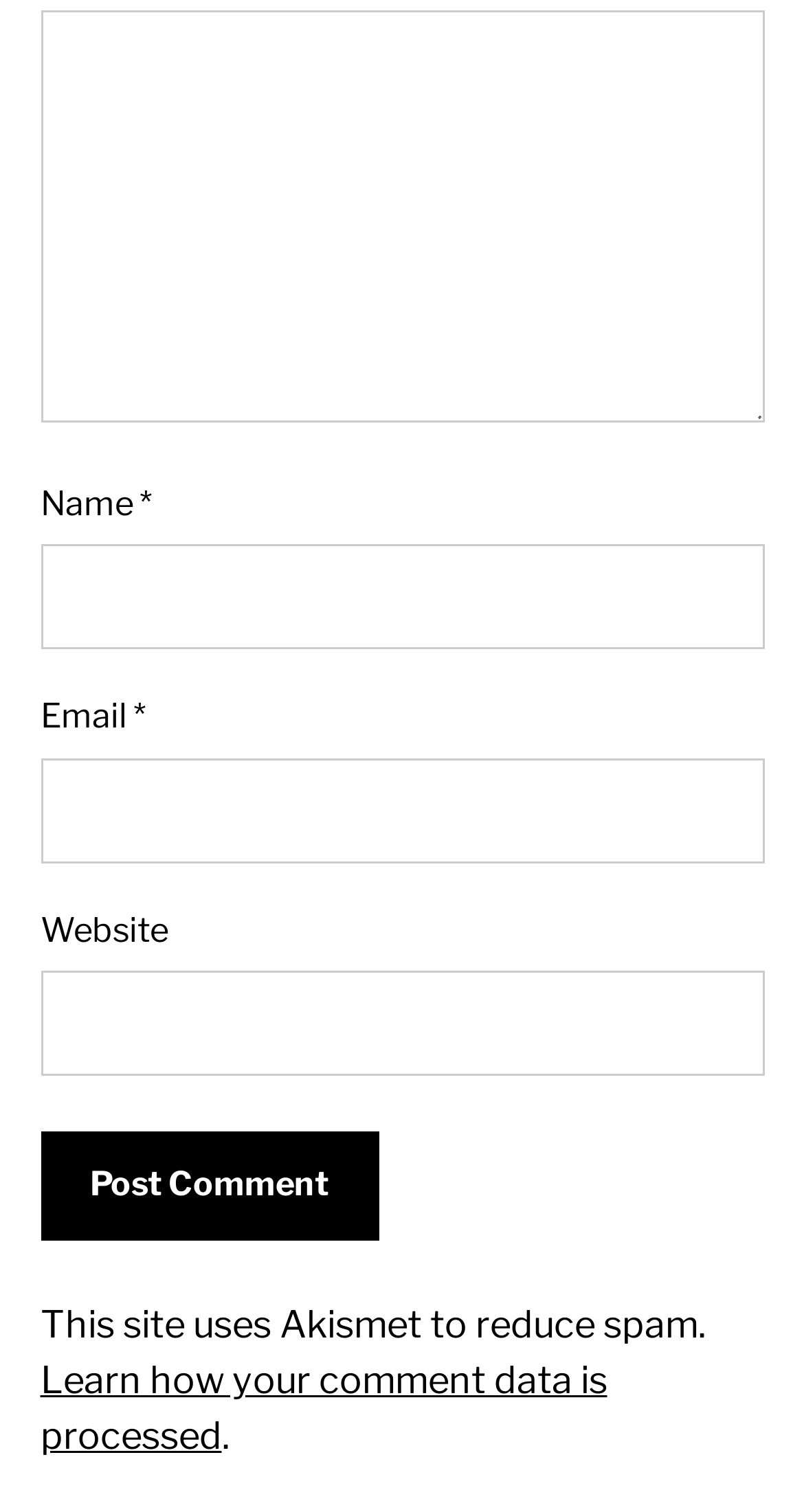Provide a brief response to the question using a single word or phrase: 
What is the first field that a user needs to fill in to post a comment?

Name